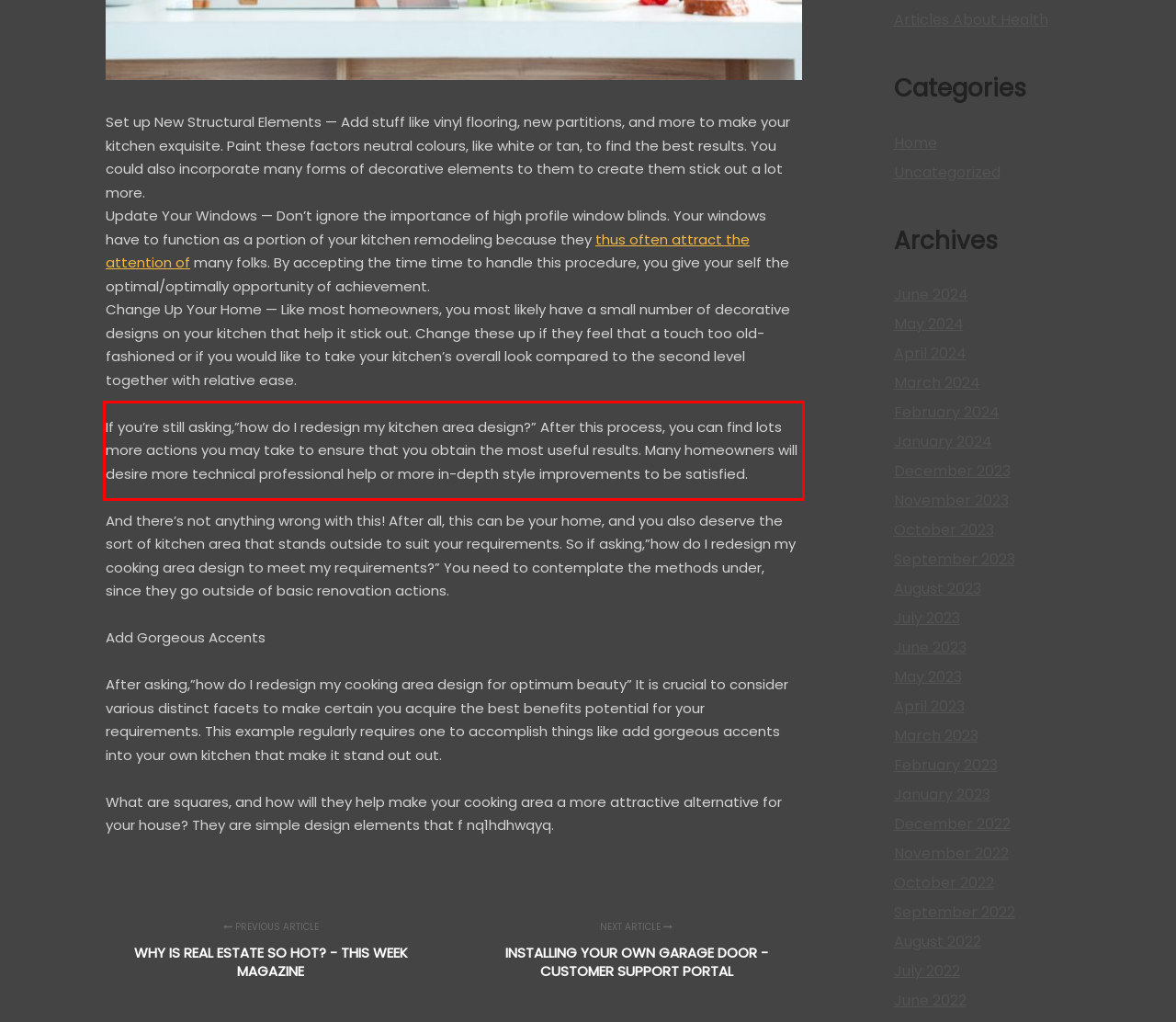You have a screenshot of a webpage where a UI element is enclosed in a red rectangle. Perform OCR to capture the text inside this red rectangle.

If you’re still asking,”how do I redesign my kitchen area design?” After this process, you can find lots more actions you may take to ensure that you obtain the most useful results. Many homeowners will desire more technical professional help or more in-depth style improvements to be satisfied.